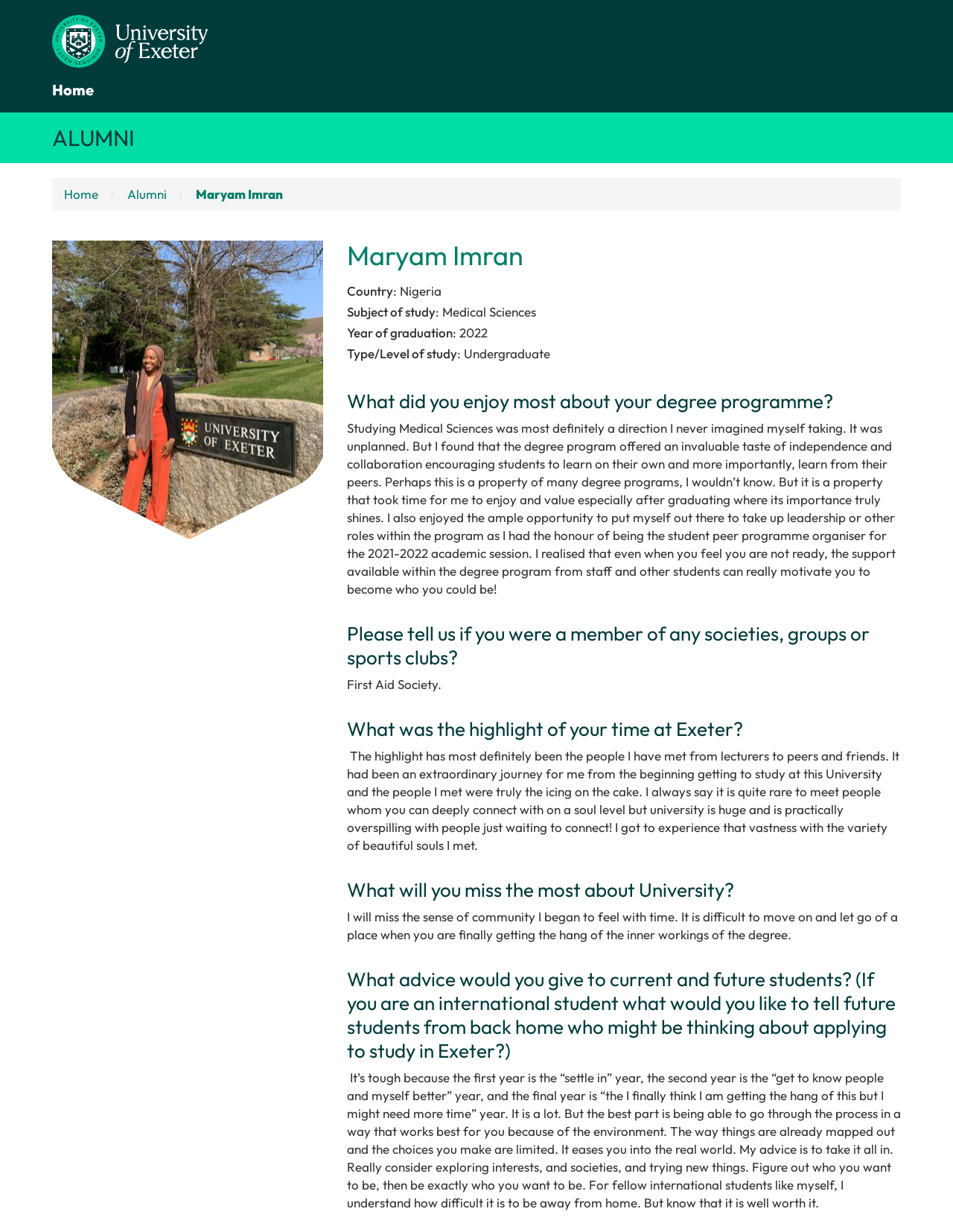Please provide the bounding box coordinate of the region that matches the element description: Look at this website. Coordinates should be in the format (top-left x, top-left y, bottom-right x, bottom-right y) and all values should be between 0 and 1.

None